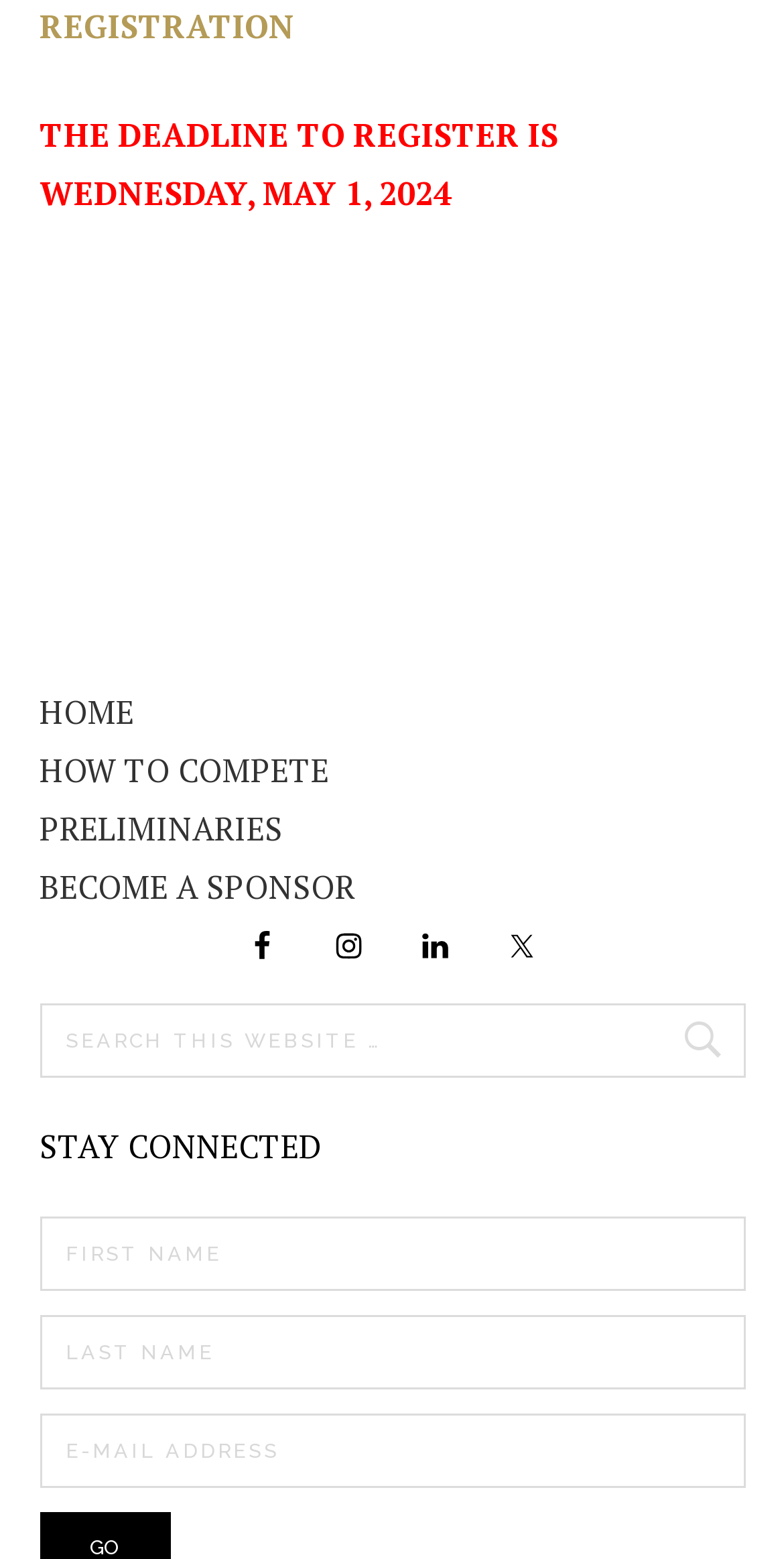Locate the coordinates of the bounding box for the clickable region that fulfills this instruction: "search this website".

[0.05, 0.644, 0.95, 0.692]